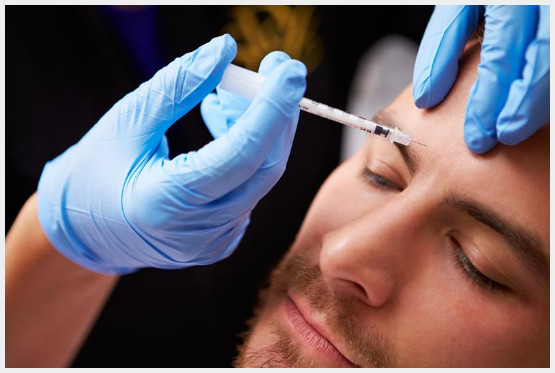What is the purpose of the Botox injection procedure?
Kindly answer the question with as much detail as you can.

The caption explains that the procedure is part of a rejuvenation process, aiming to enhance the patient's youthful appearance by temporarily relaxing the facial muscles that lead to creases.